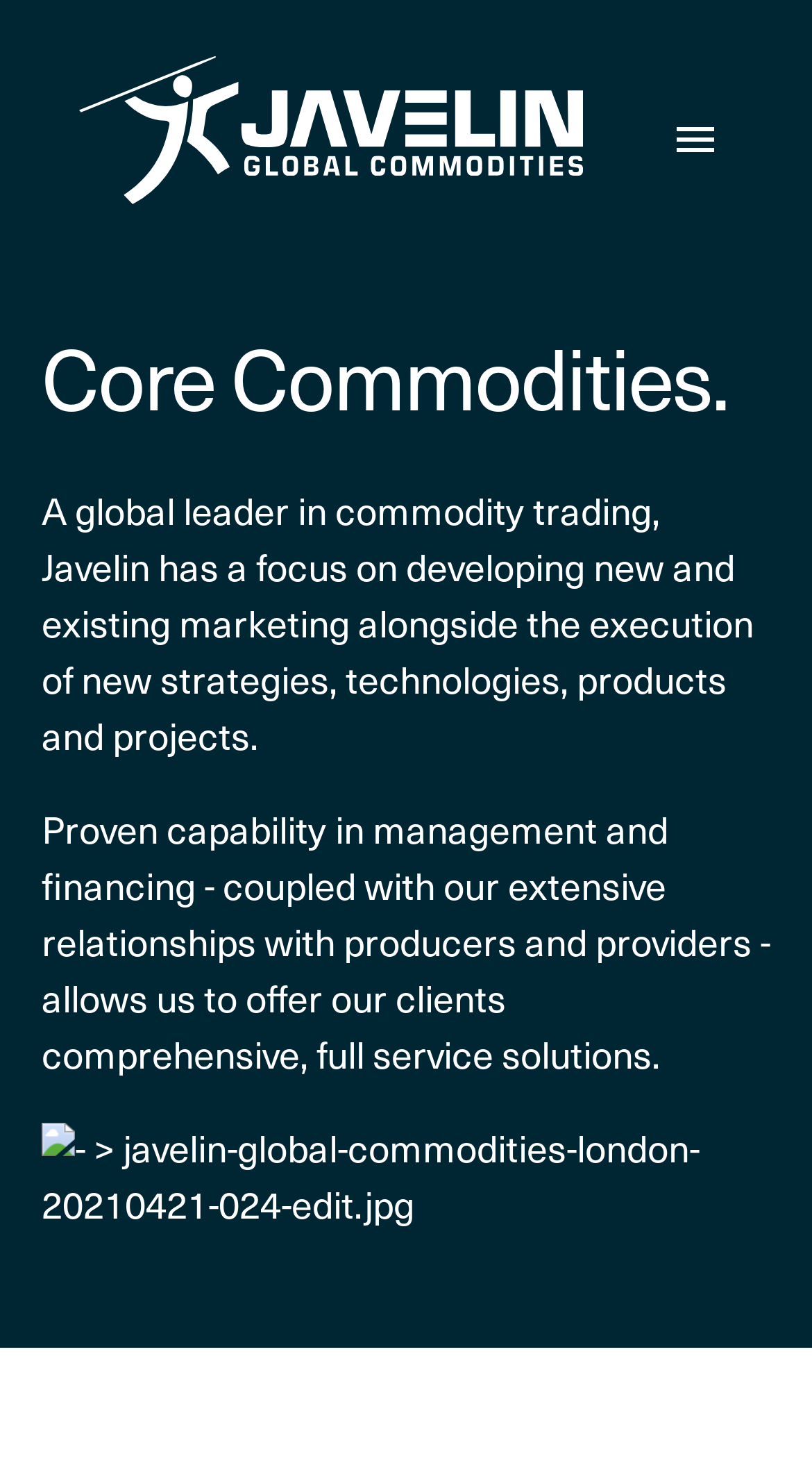Provide the bounding box coordinates for the UI element described in this sentence: "alt="javelin logo"". The coordinates should be four float values between 0 and 1, i.e., [left, top, right, bottom].

[0.097, 0.0, 0.718, 0.176]